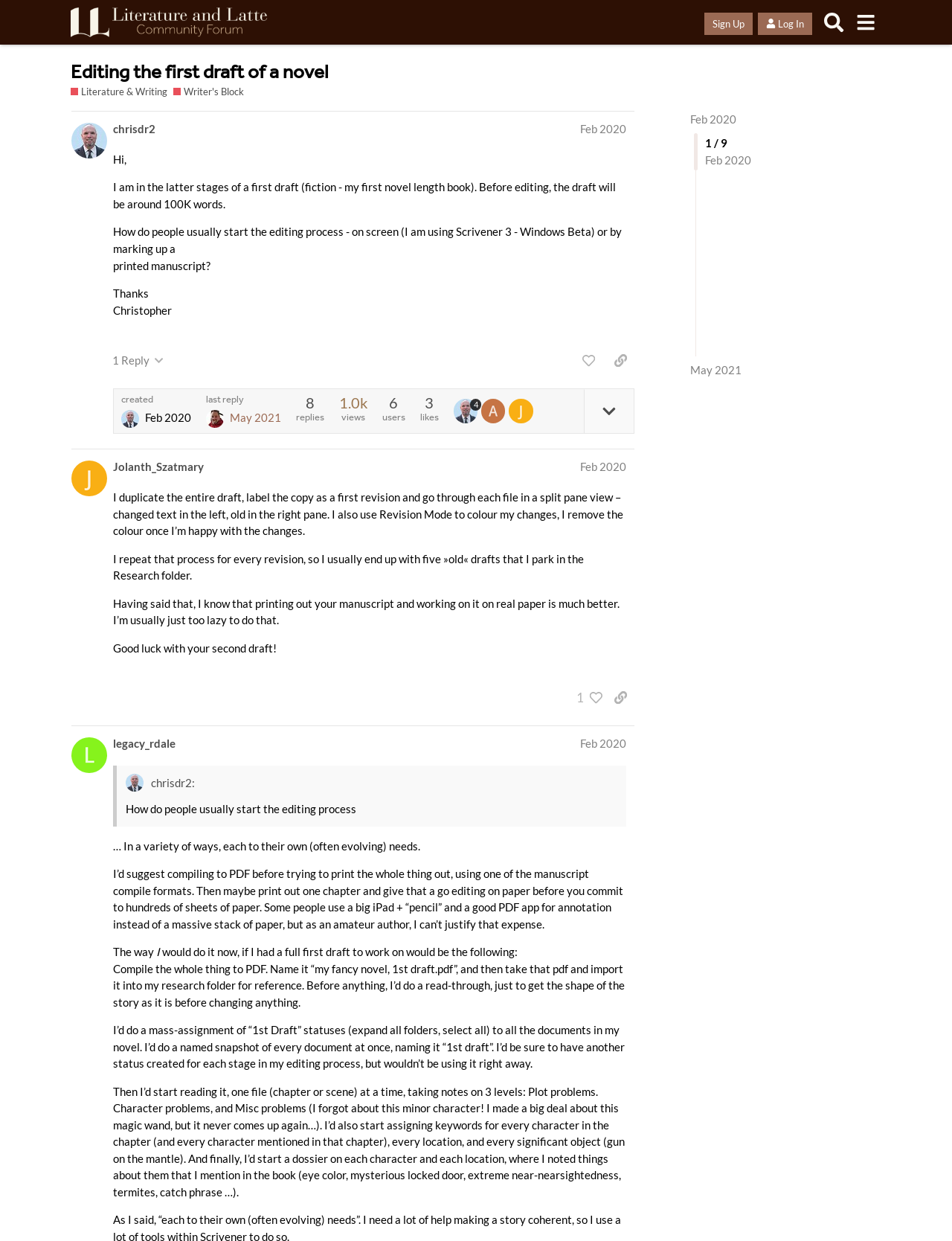Please locate the clickable area by providing the bounding box coordinates to follow this instruction: "Click on the 'Get started today' button".

None